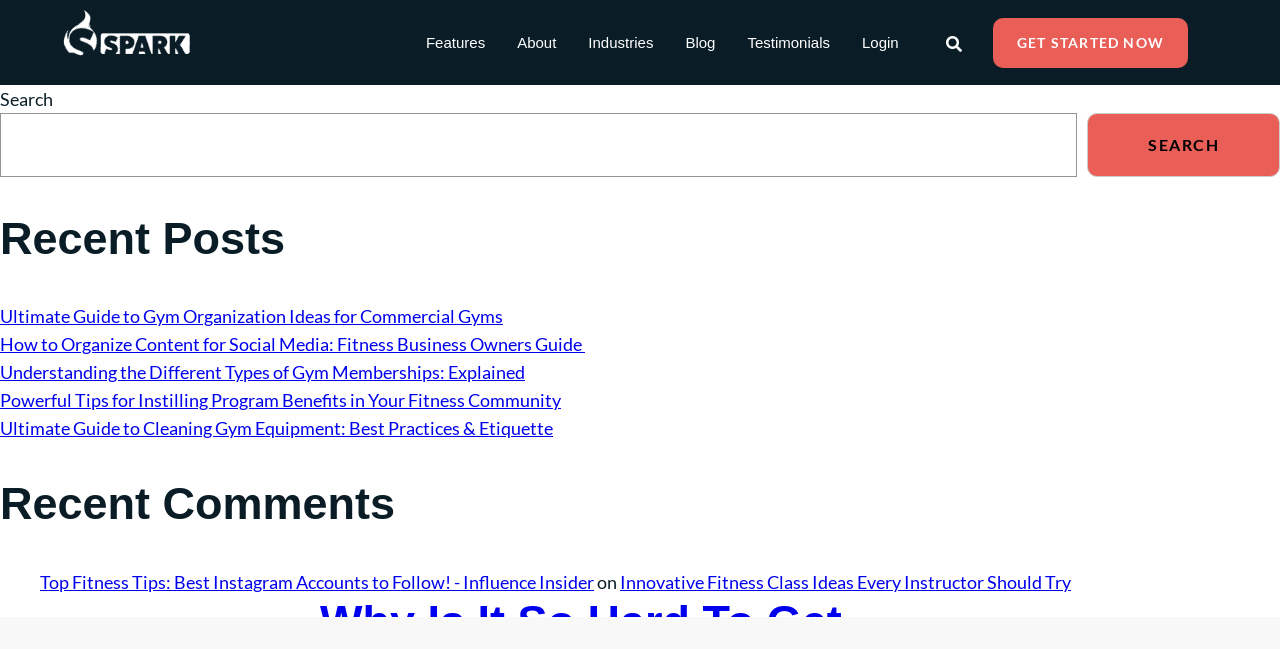Determine the bounding box coordinates of the region that needs to be clicked to achieve the task: "search for something".

[0.0, 0.174, 0.841, 0.273]